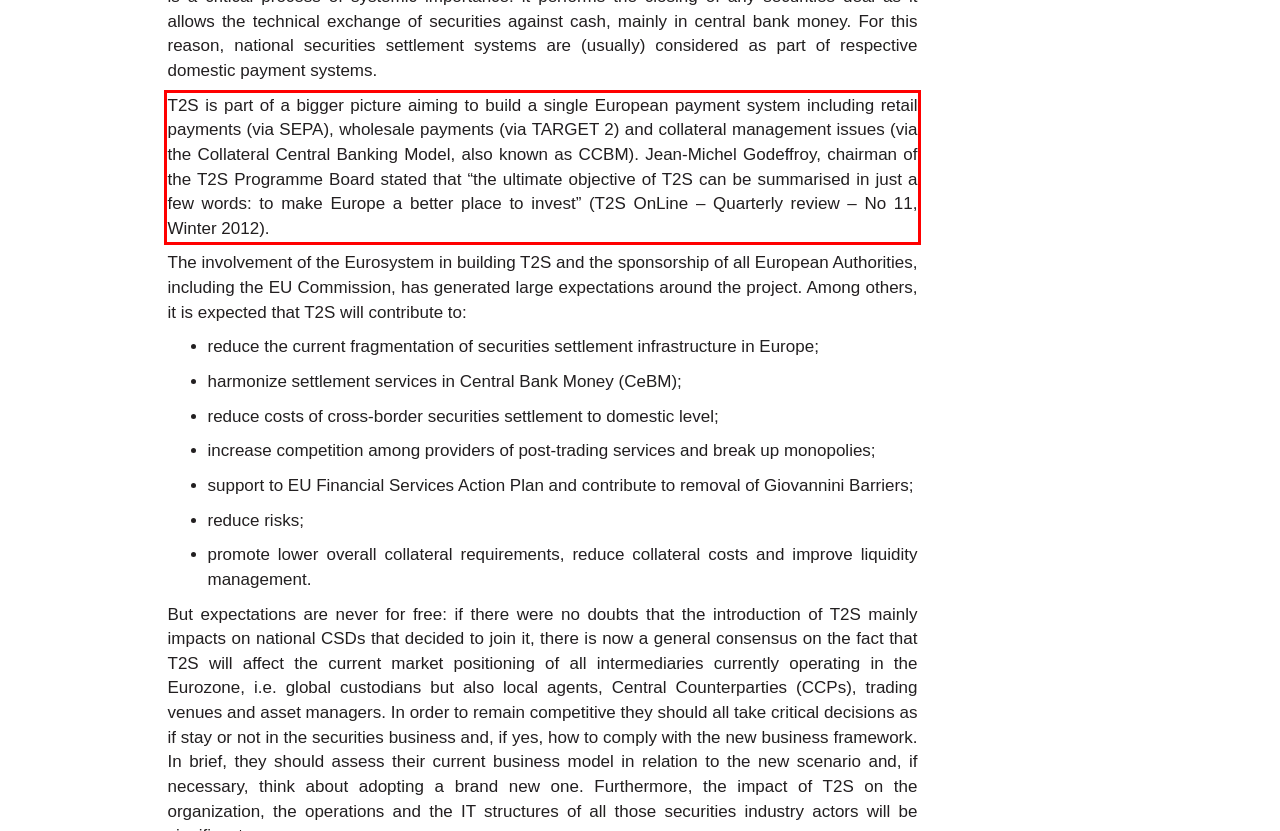Identify the red bounding box in the webpage screenshot and perform OCR to generate the text content enclosed.

T2S is part of a bigger picture aiming to build a single European payment system including retail payments (via SEPA), wholesale payments (via TARGET 2) and collateral management issues (via the Collateral Central Banking Model, also known as CCBM). Jean-Michel Godeffroy, chairman of the T2S Programme Board stated that “the ultimate objective of T2S can be summarised in just a few words: to make Europe a better place to invest” (T2S OnLine – Quarterly review – No 11, Winter 2012).